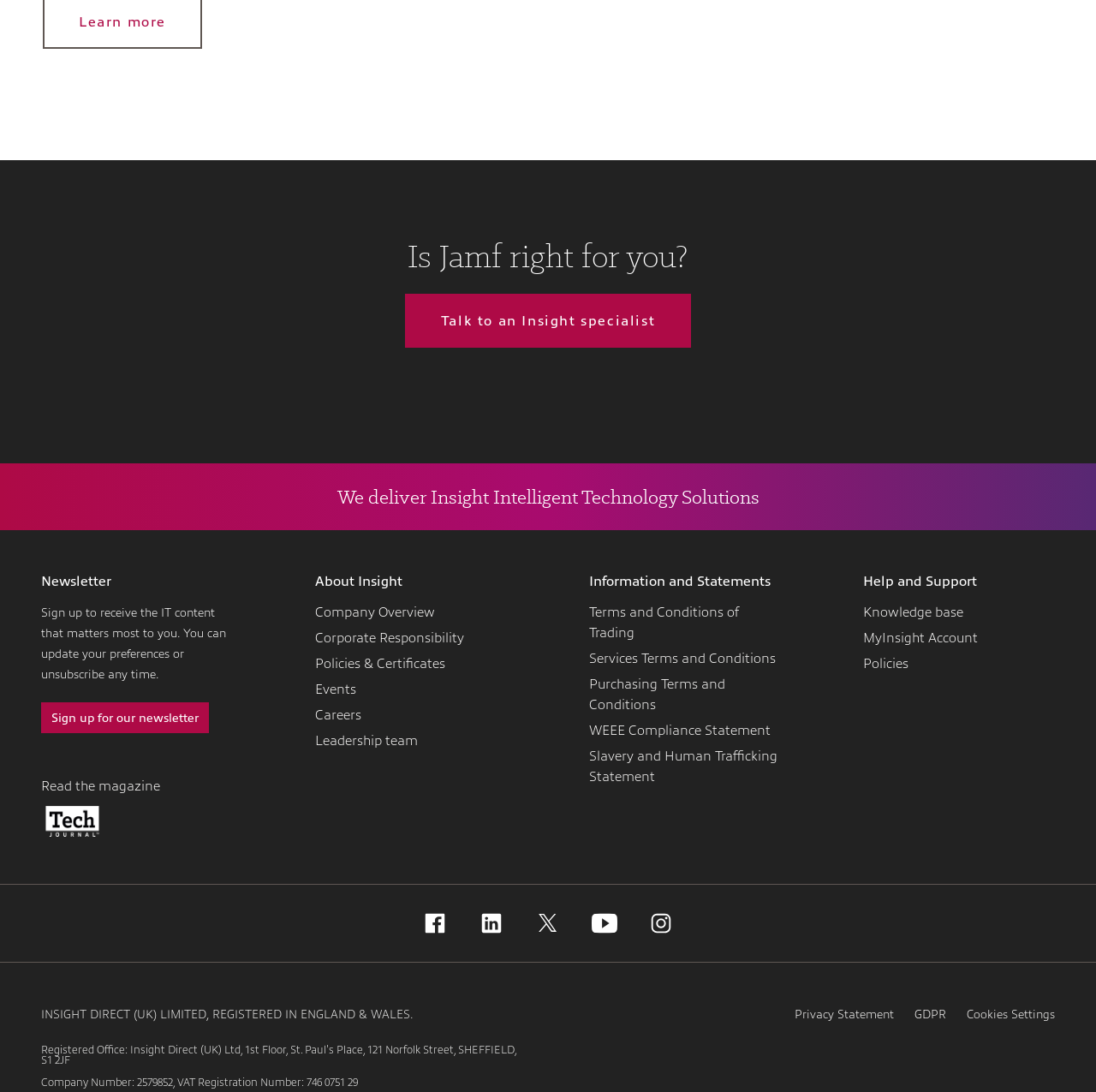What social media platforms are linked?
Please give a detailed and elaborate answer to the question based on the image.

The social media platforms linked are Facebook, Linkedin, Twitter, Youtube, and Instagram, as evident from the links and corresponding images at the bottom of the webpage.